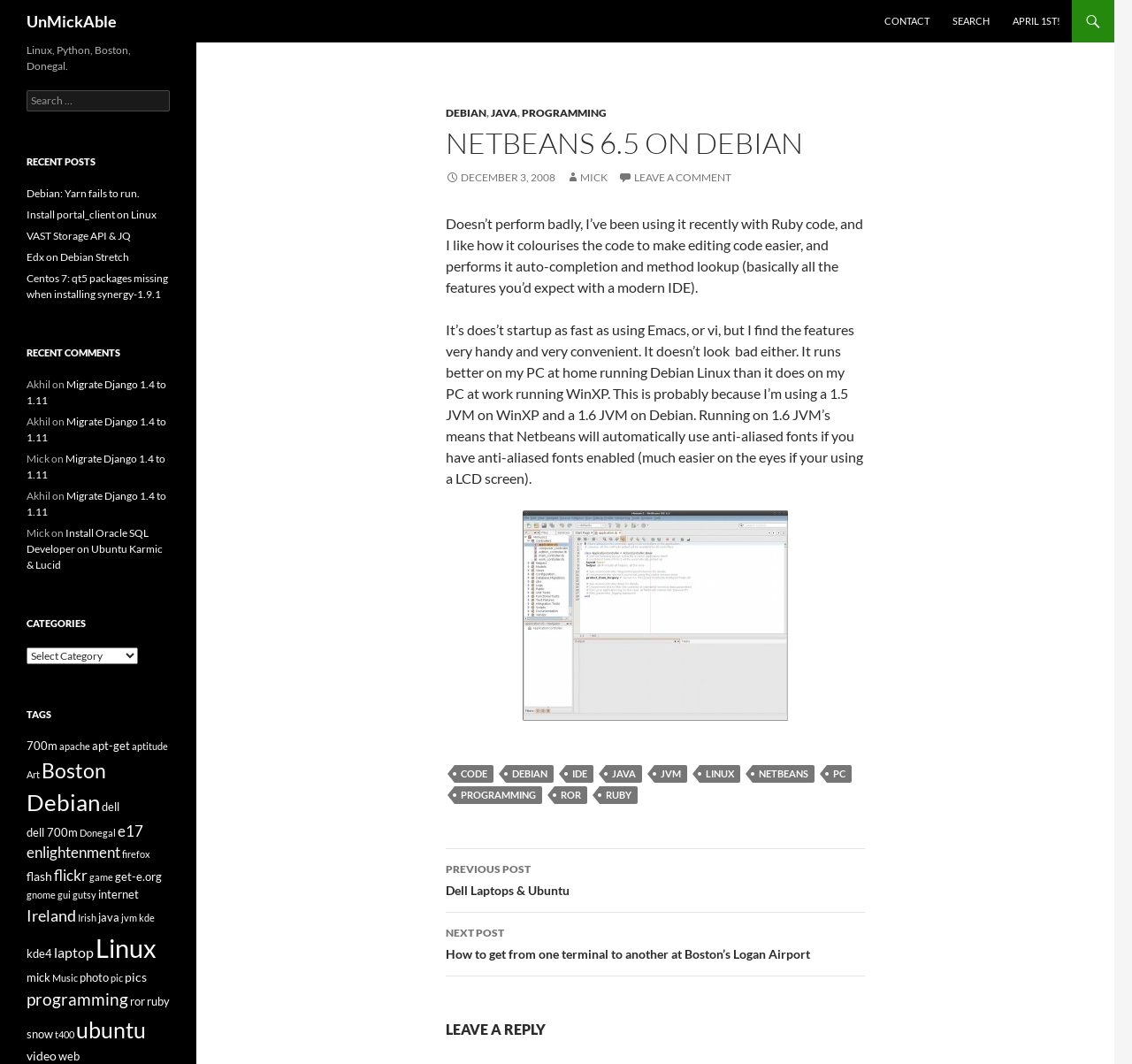Determine the bounding box coordinates of the clickable region to carry out the instruction: "Save job".

None